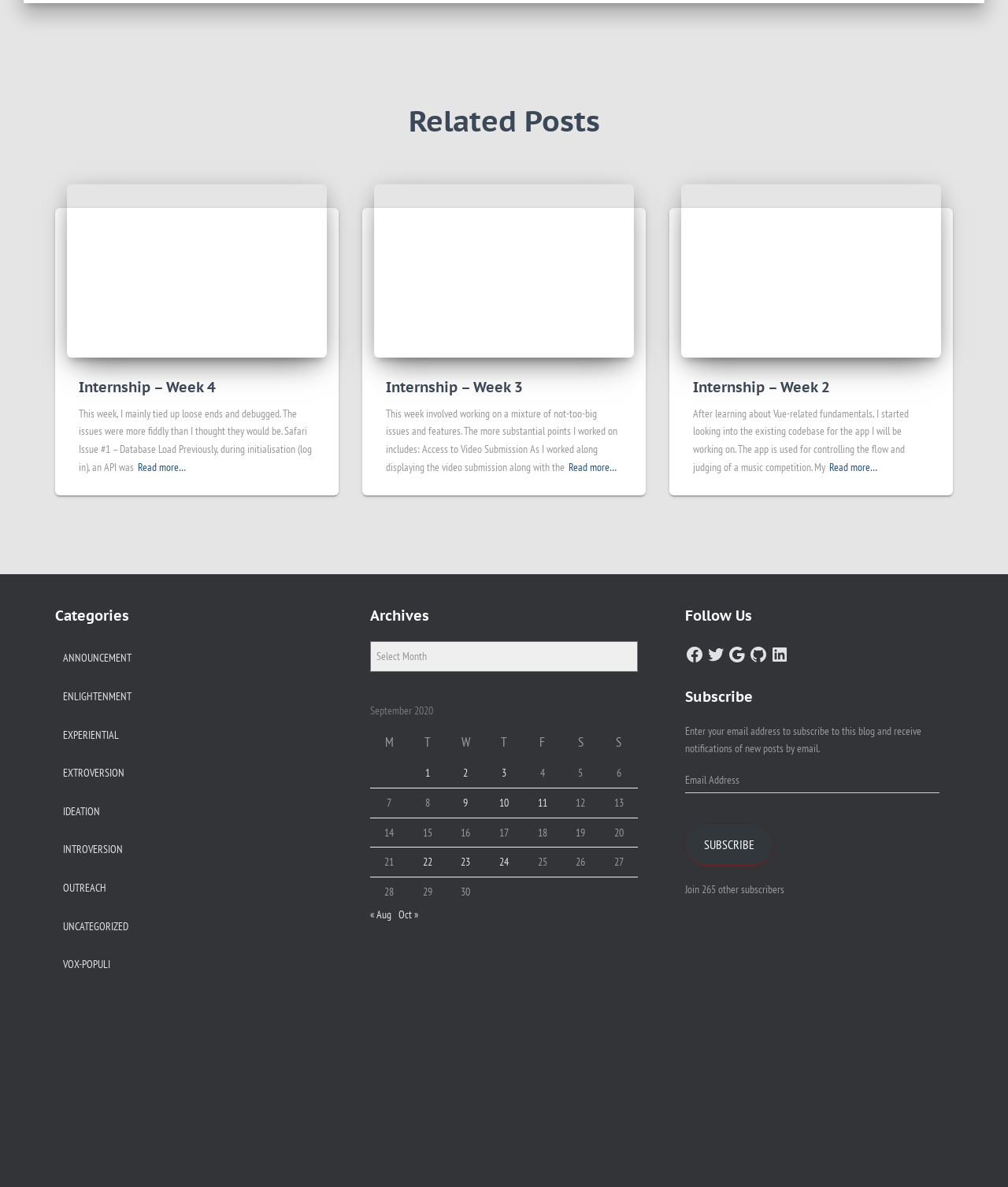What is the date of the post 'Posts published on September 1, 2020'?
Based on the visual details in the image, please answer the question thoroughly.

The date of the post 'Posts published on September 1, 2020' can be determined by looking at the archives section on the webpage, which lists several dates in September 2020. The post 'Posts published on September 1, 2020' is listed under the date September 1, 2020.